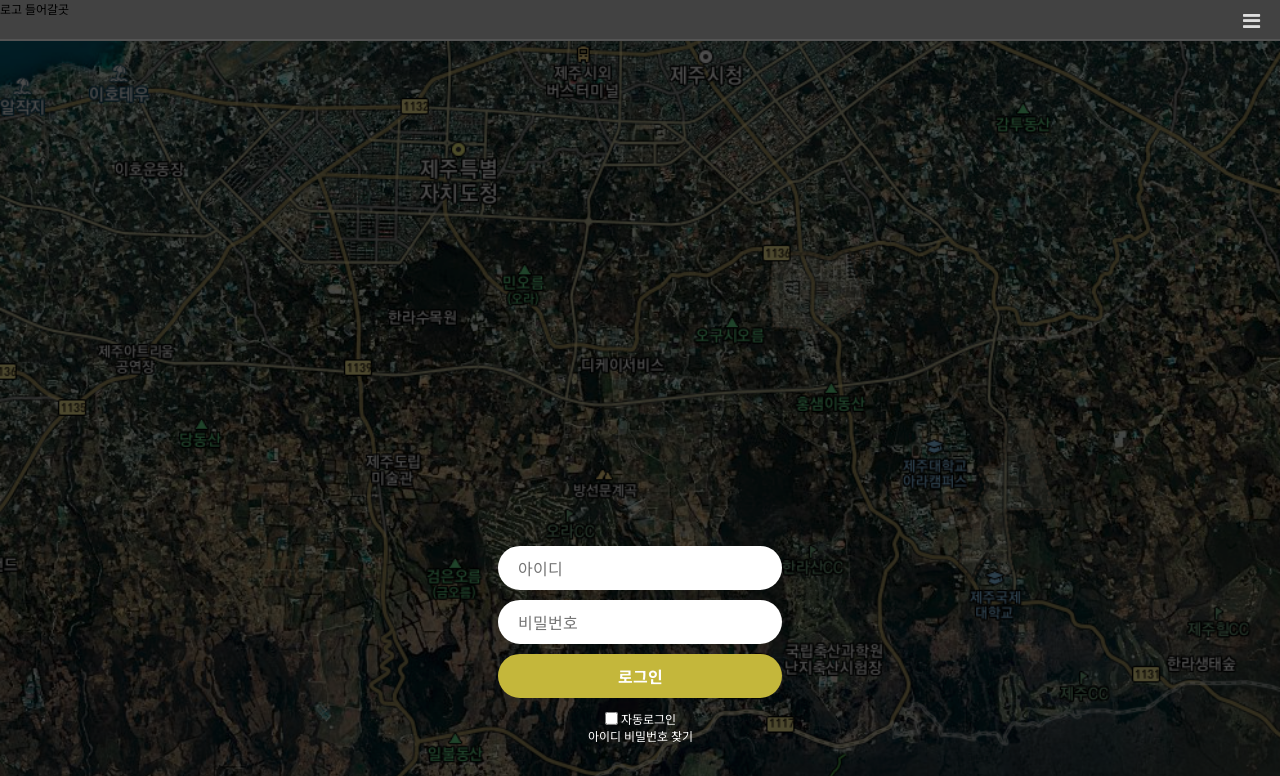Respond to the following question using a concise word or phrase: 
What is the purpose of the textbox labeled '회원아이디 필수'?

Enter member ID